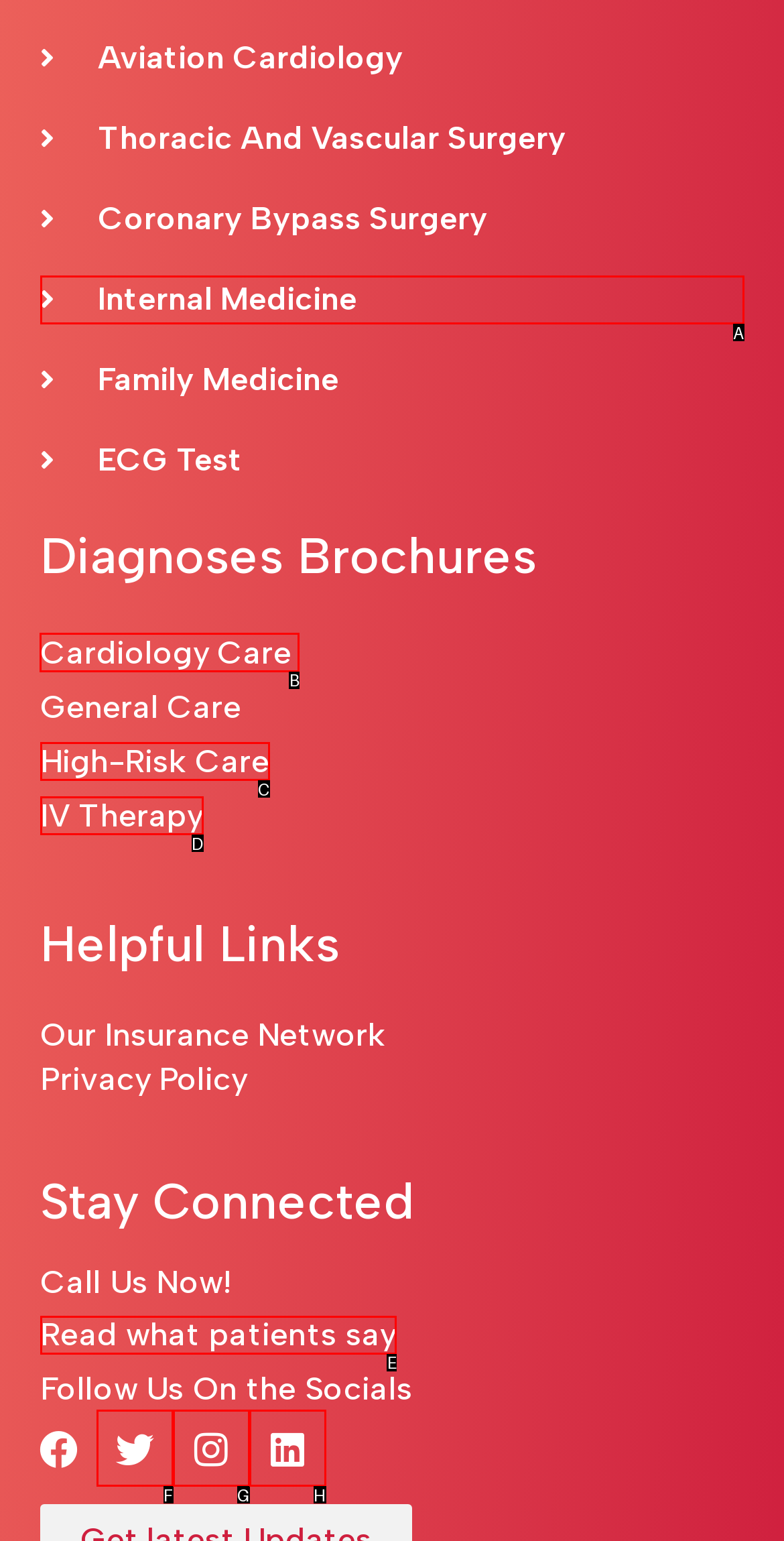Tell me which one HTML element I should click to complete the following task: View Cardiology Care Answer with the option's letter from the given choices directly.

B